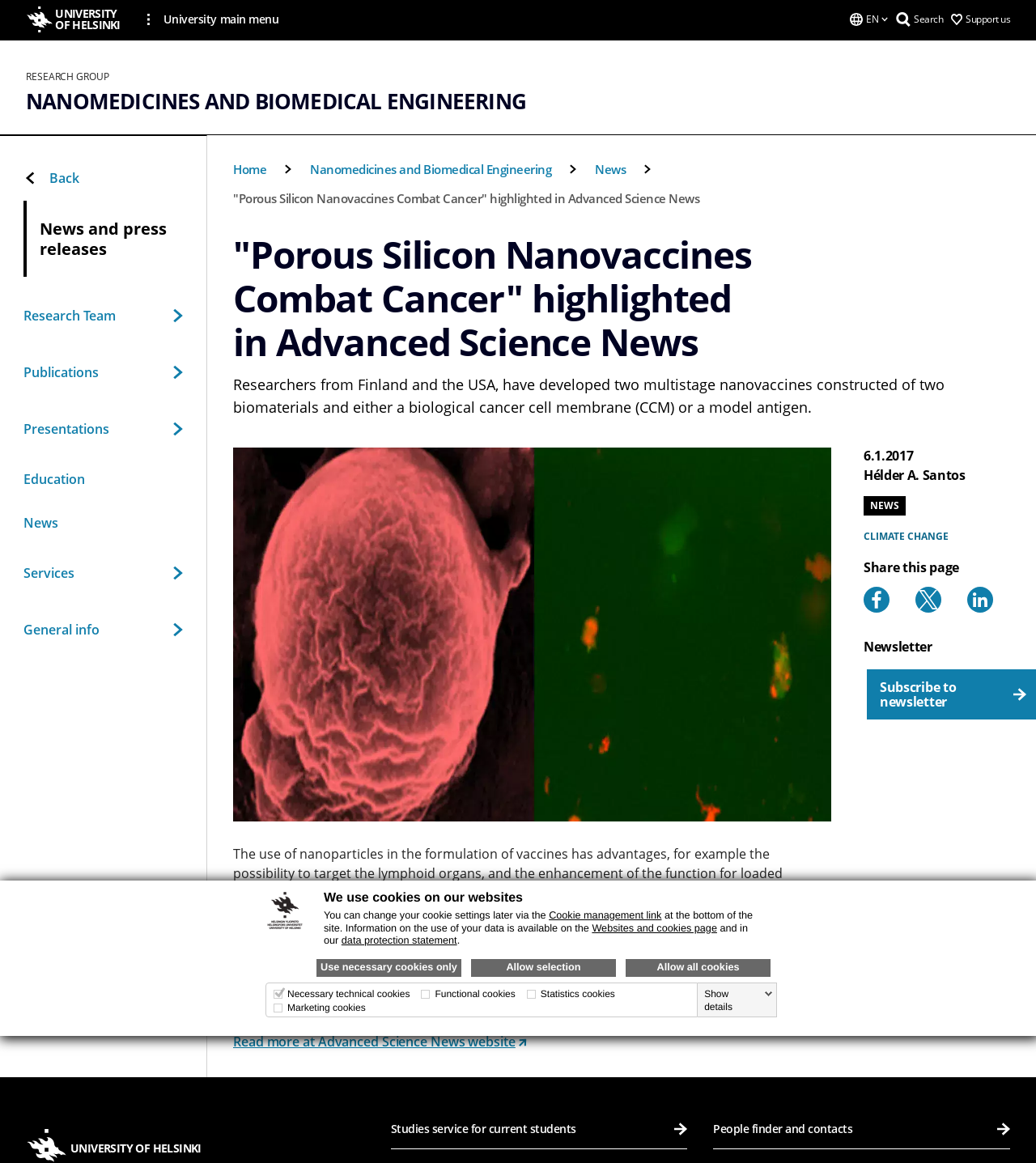Extract the main heading text from the webpage.

"Porous Silicon Nanovaccines Combat Cancer" highlighted in Advanced Science News